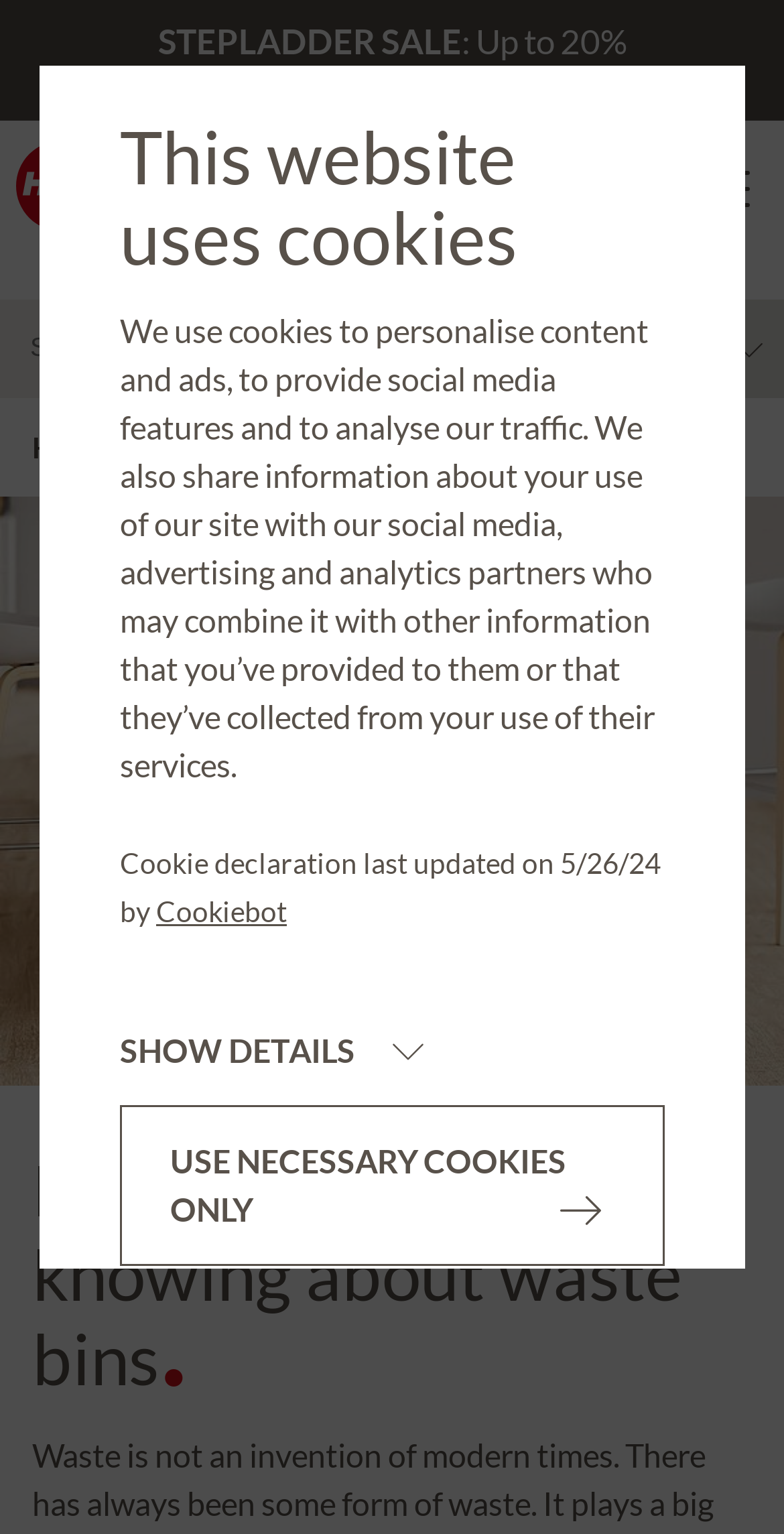Locate the bounding box coordinates of the element that should be clicked to execute the following instruction: "Go to home page".

[0.041, 0.279, 0.138, 0.304]